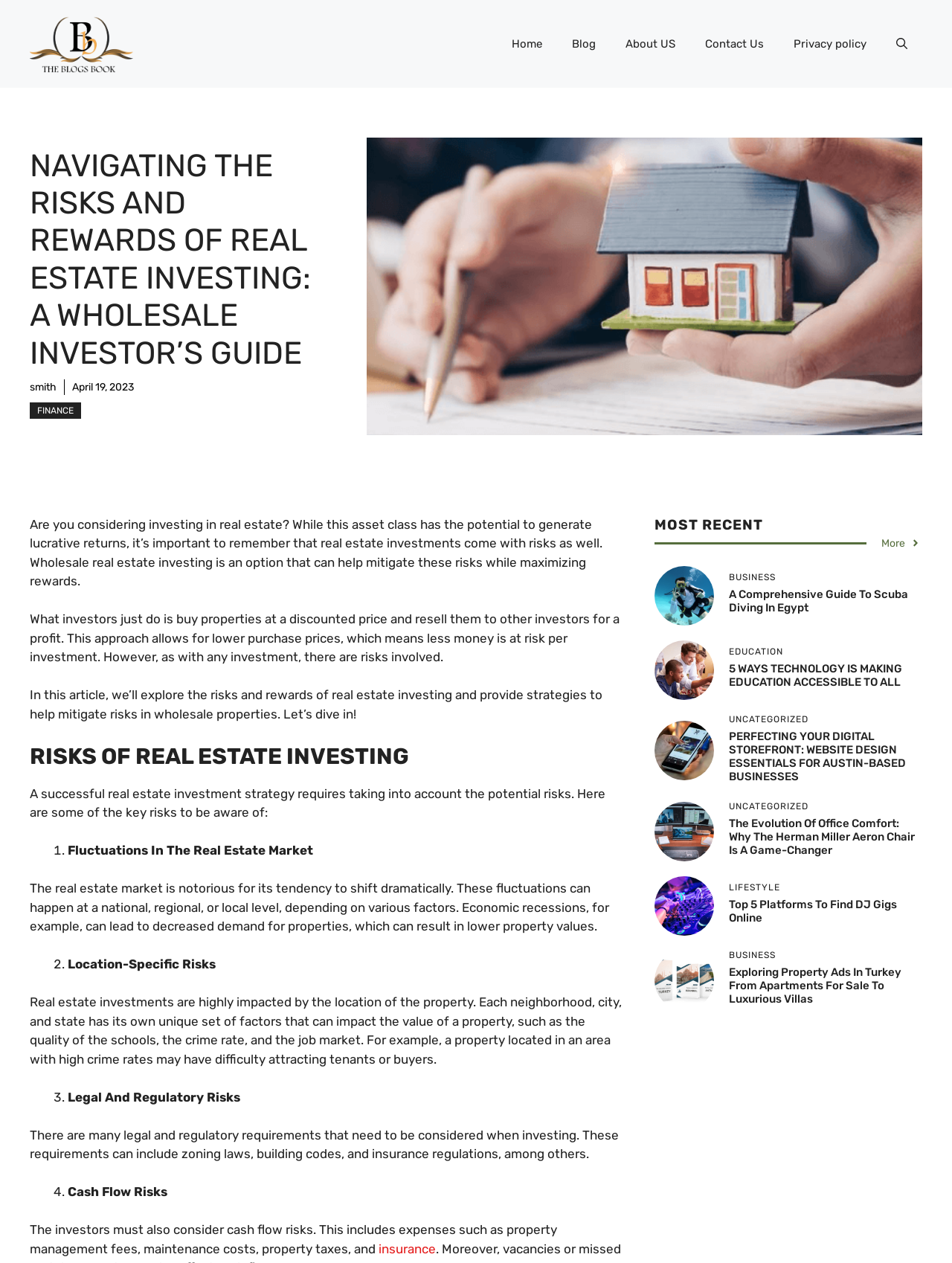What is the topic of the article 'PERFECTING YOUR DIGITAL STOREFRONT: WEBSITE DESIGN ESSENTIALS FOR AUSTIN-BASED BUSINESSES'?
Please give a well-detailed answer to the question.

The topic of the article 'PERFECTING YOUR DIGITAL STOREFRONT: WEBSITE DESIGN ESSENTIALS FOR AUSTIN-BASED BUSINESSES' can be determined by reading the heading, which indicates that the article is about website design essentials for businesses based in Austin.